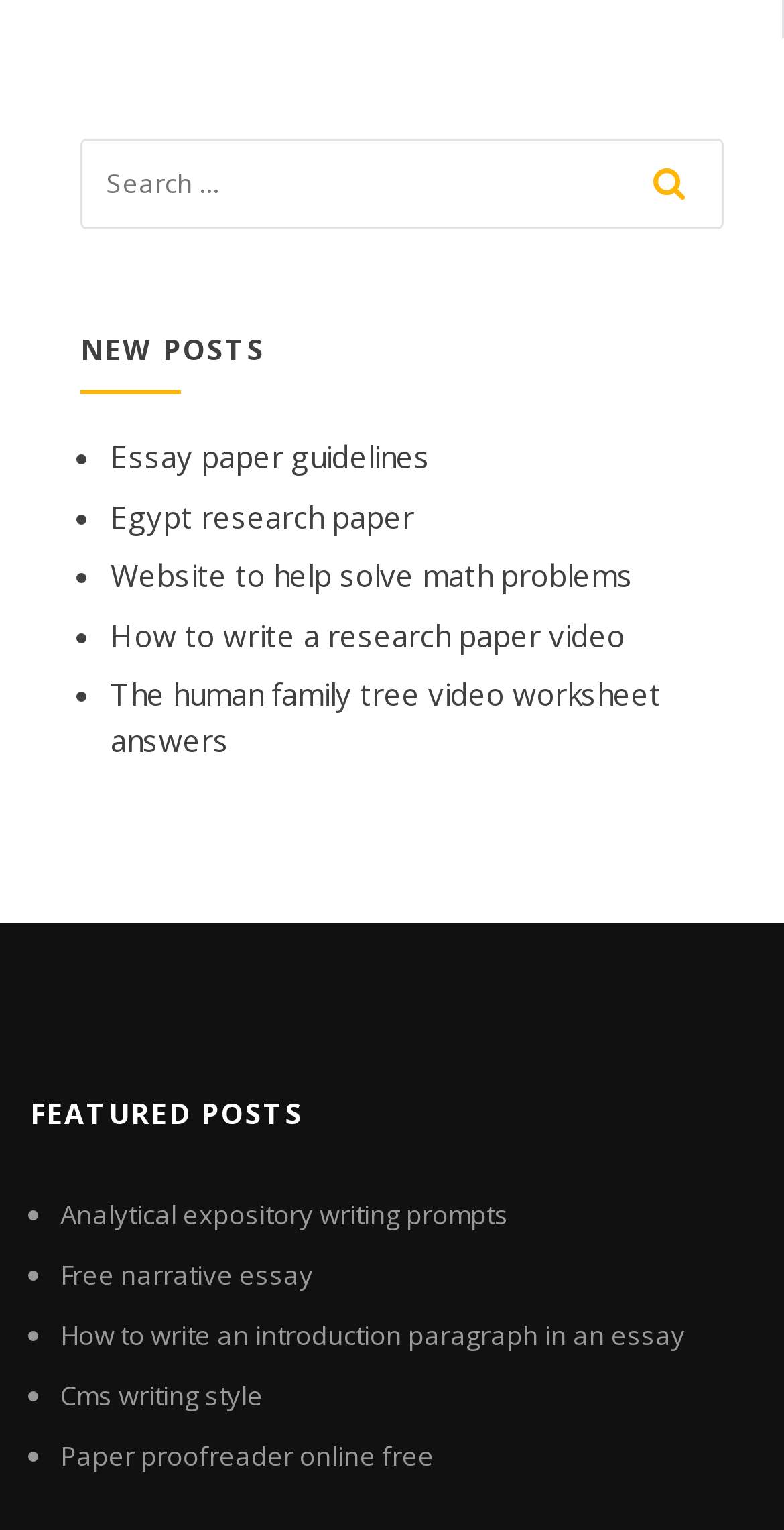Please pinpoint the bounding box coordinates for the region I should click to adhere to this instruction: "read the post about essay paper guidelines".

[0.141, 0.286, 0.549, 0.312]